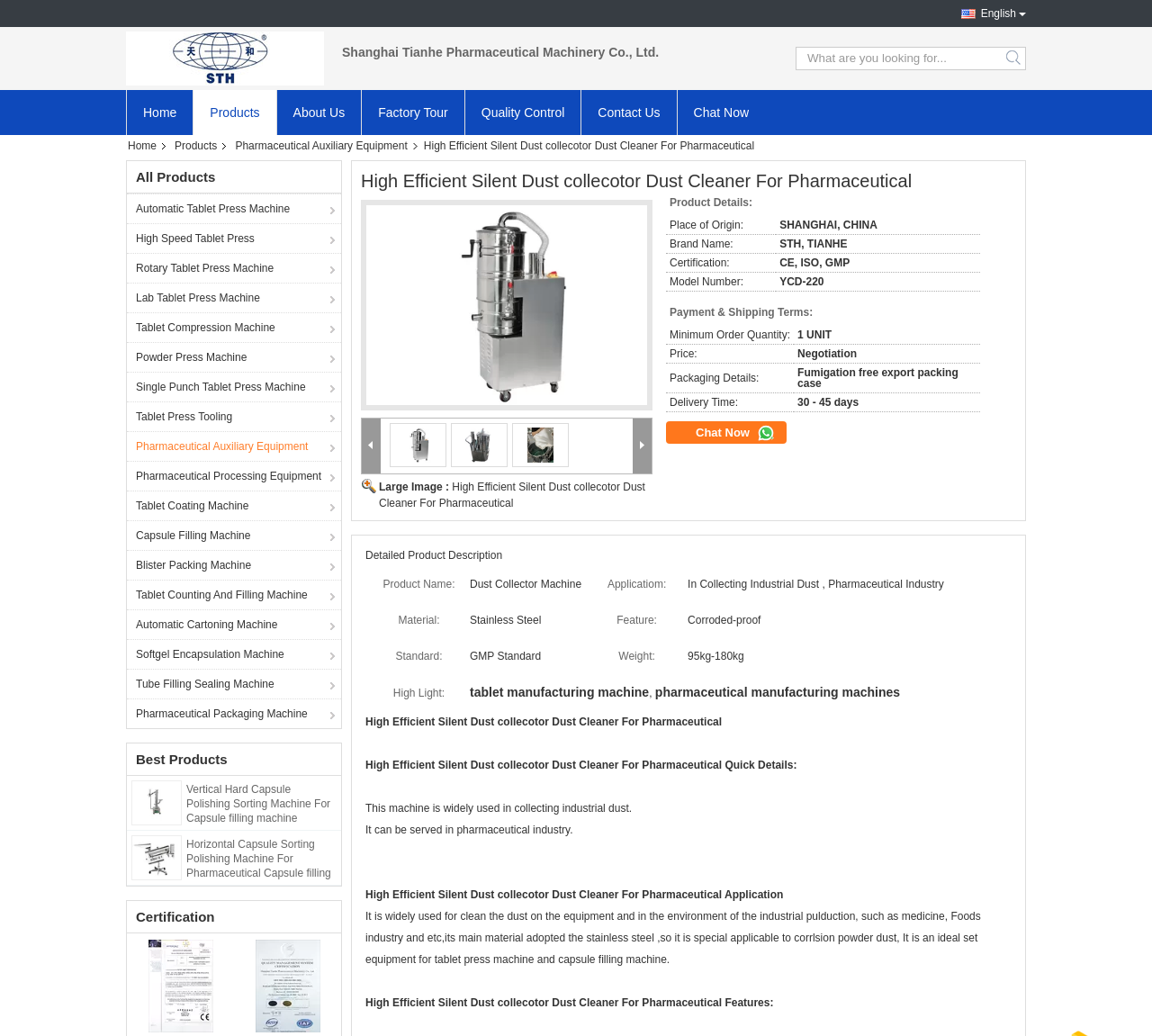Utilize the details in the image to give a detailed response to the question: What is the certification mentioned on the webpage?

I found this by looking at the bottom section of the webpage, where it mentions 'China Shanghai Tianhe Pharmaceutical Machinery Co., Ltd. certification' with an image of a certificate.